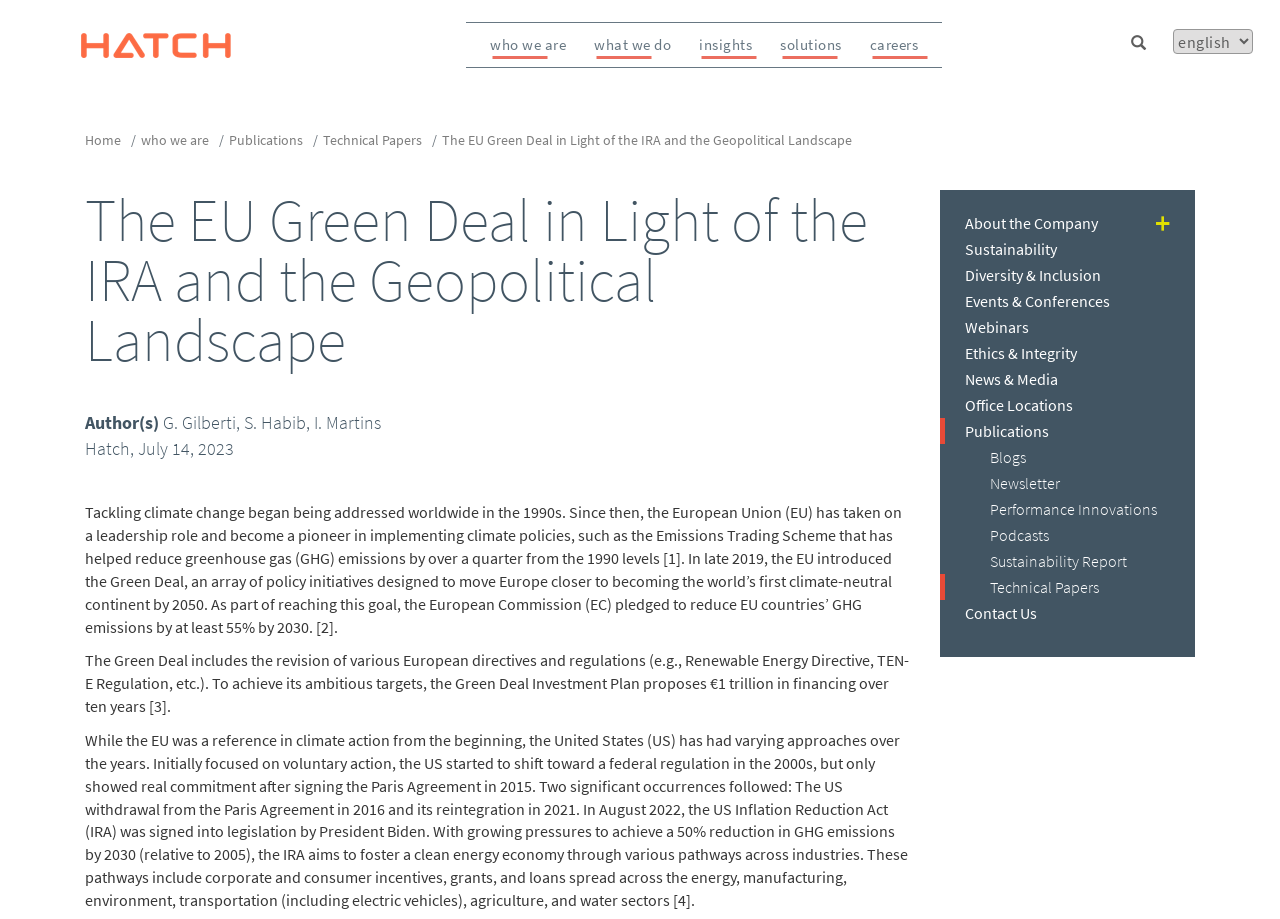Based on the image, provide a detailed and complete answer to the question: 
What is the name of the company?

I found the answer by looking at the image with the text 'Hatch' and the link with the text 'Hatch' at the top of the webpage, which suggests that Hatch is the name of the company.